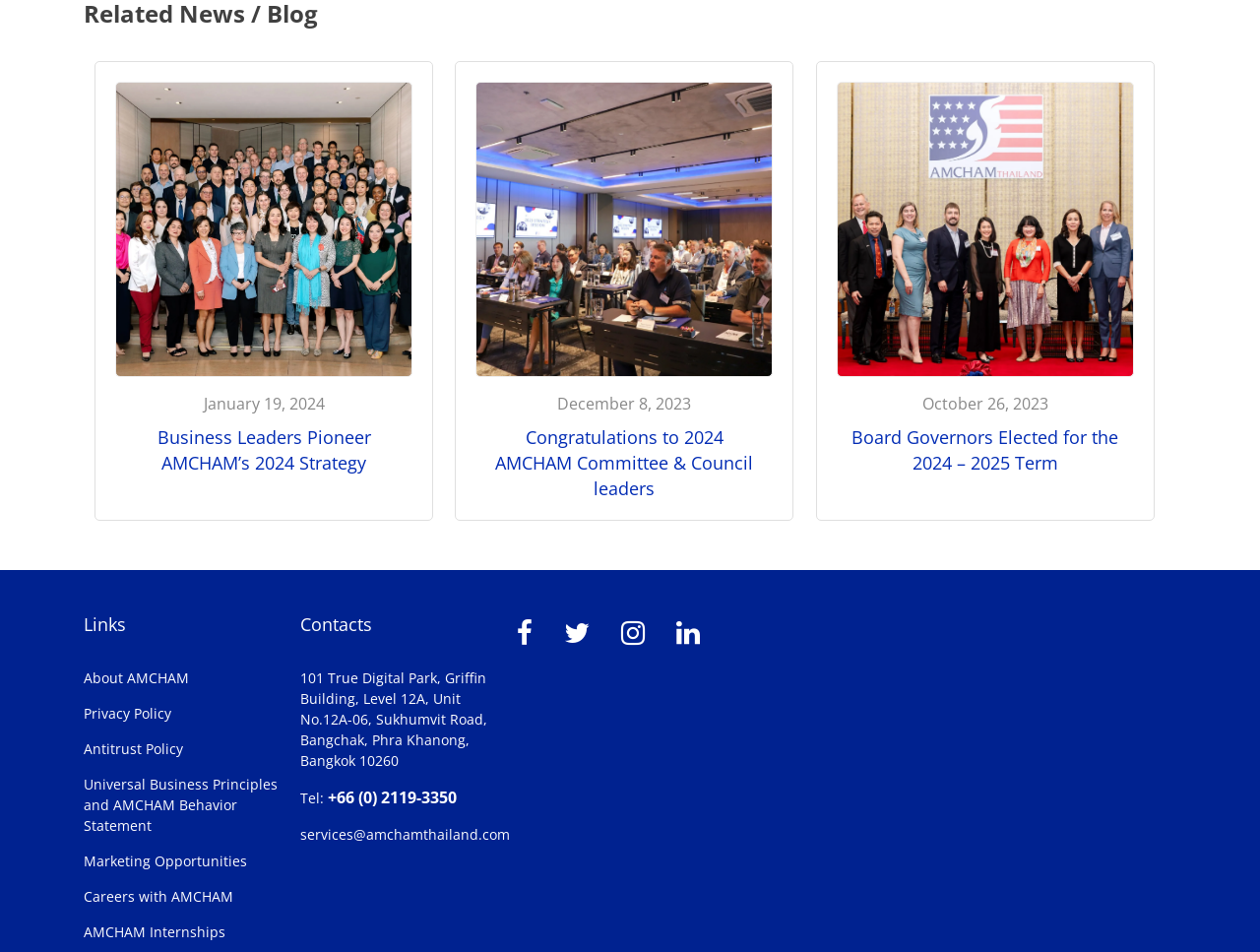What is the date of the first article?
Based on the image, give a concise answer in the form of a single word or short phrase.

January 19, 2024